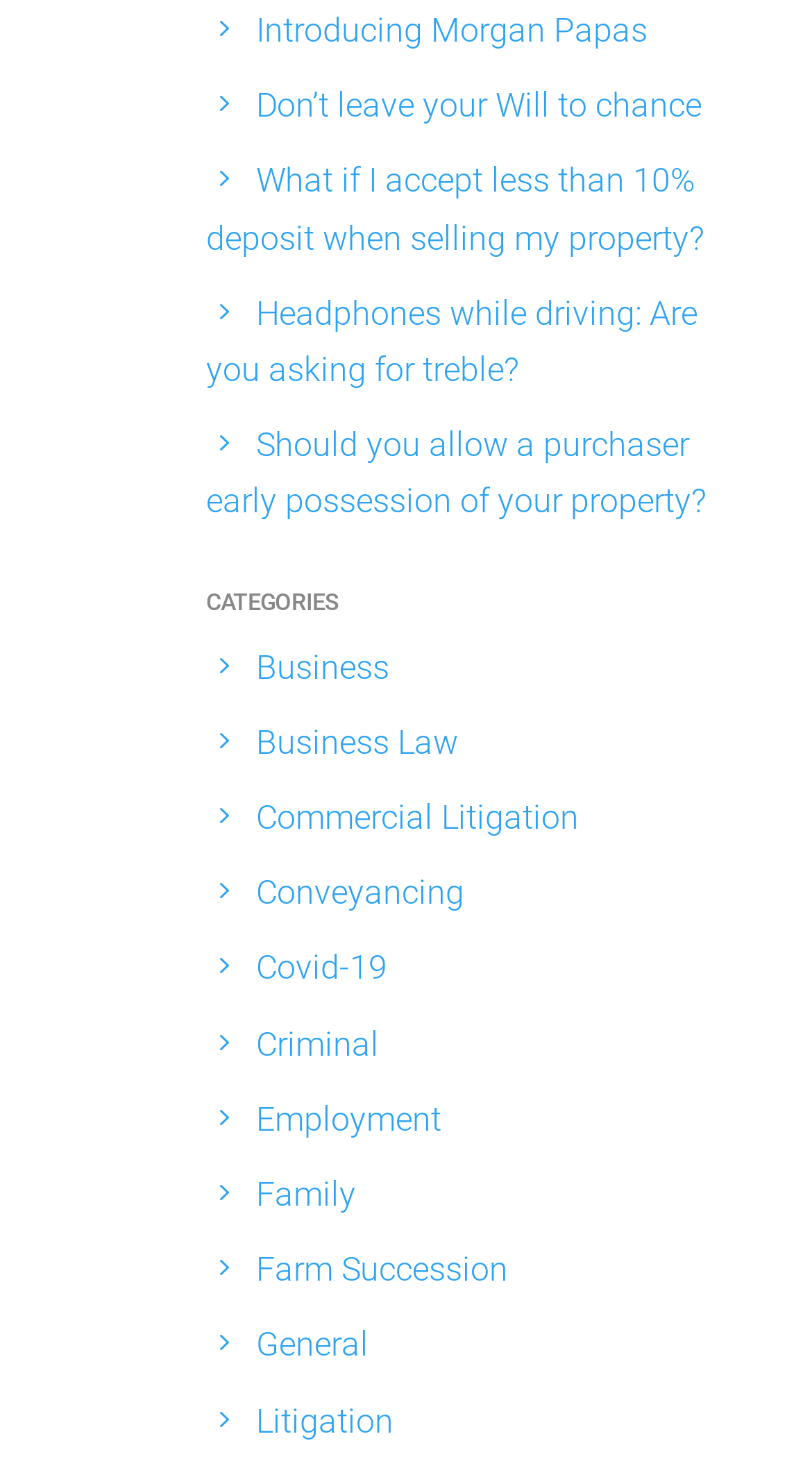Is 'Family' a category?
Refer to the screenshot and answer in one word or phrase.

Yes